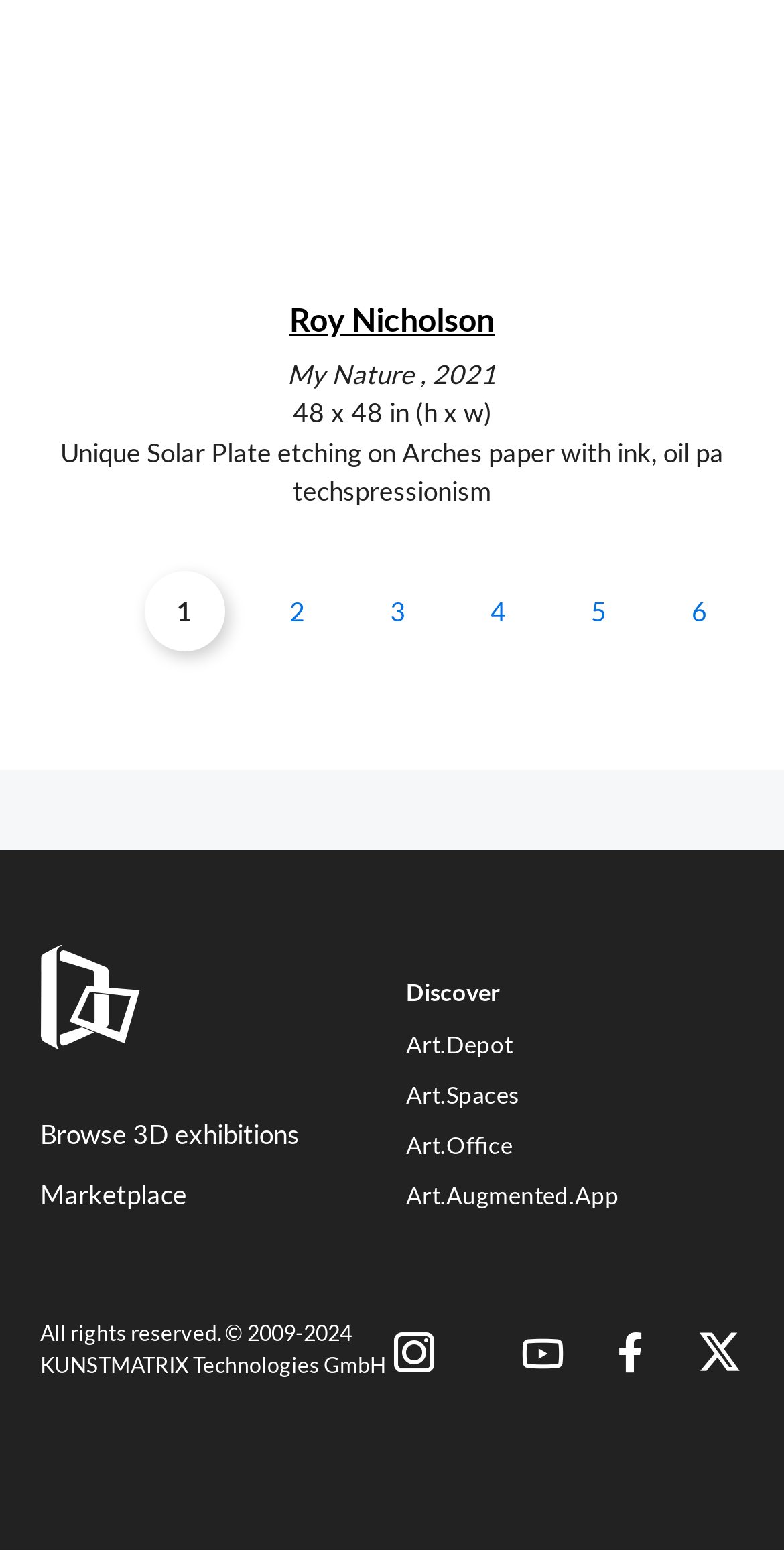Use a single word or phrase to answer the following:
What is the size of the artwork?

48 x 48 in